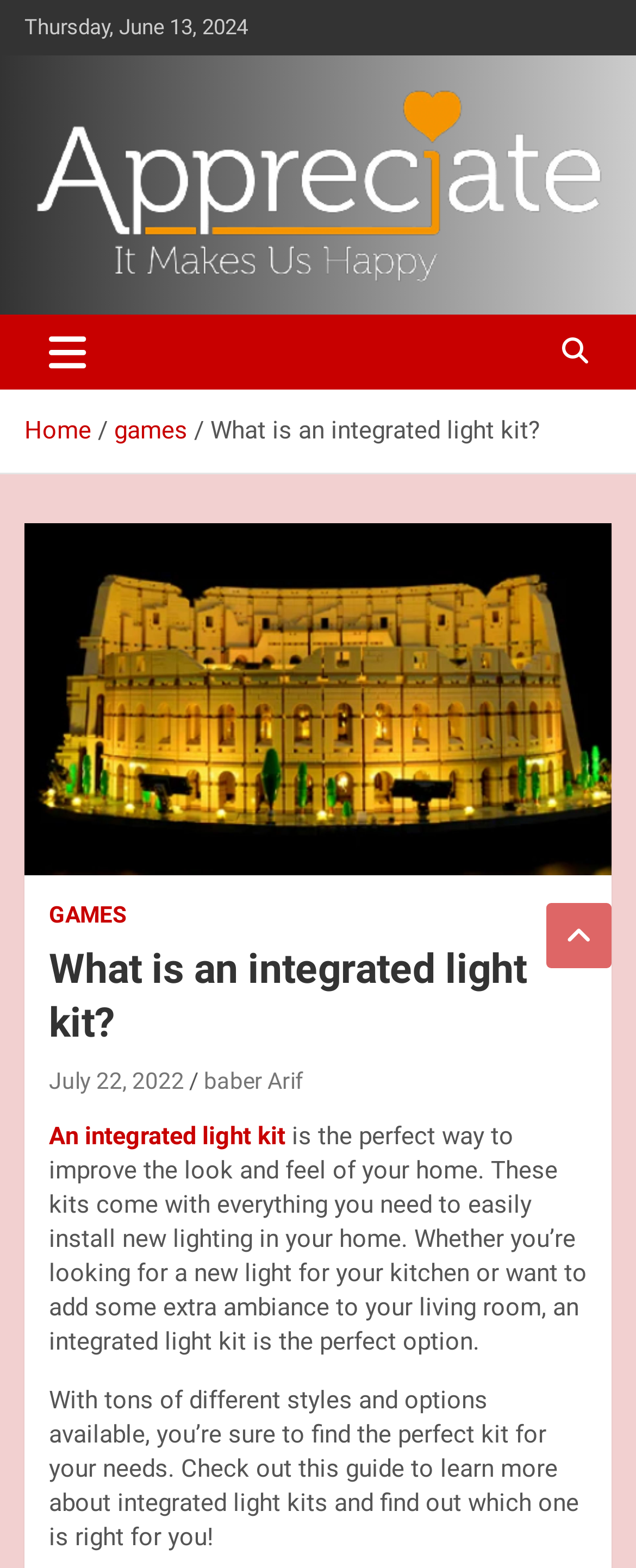Please determine the primary heading and provide its text.

What is an integrated light kit?